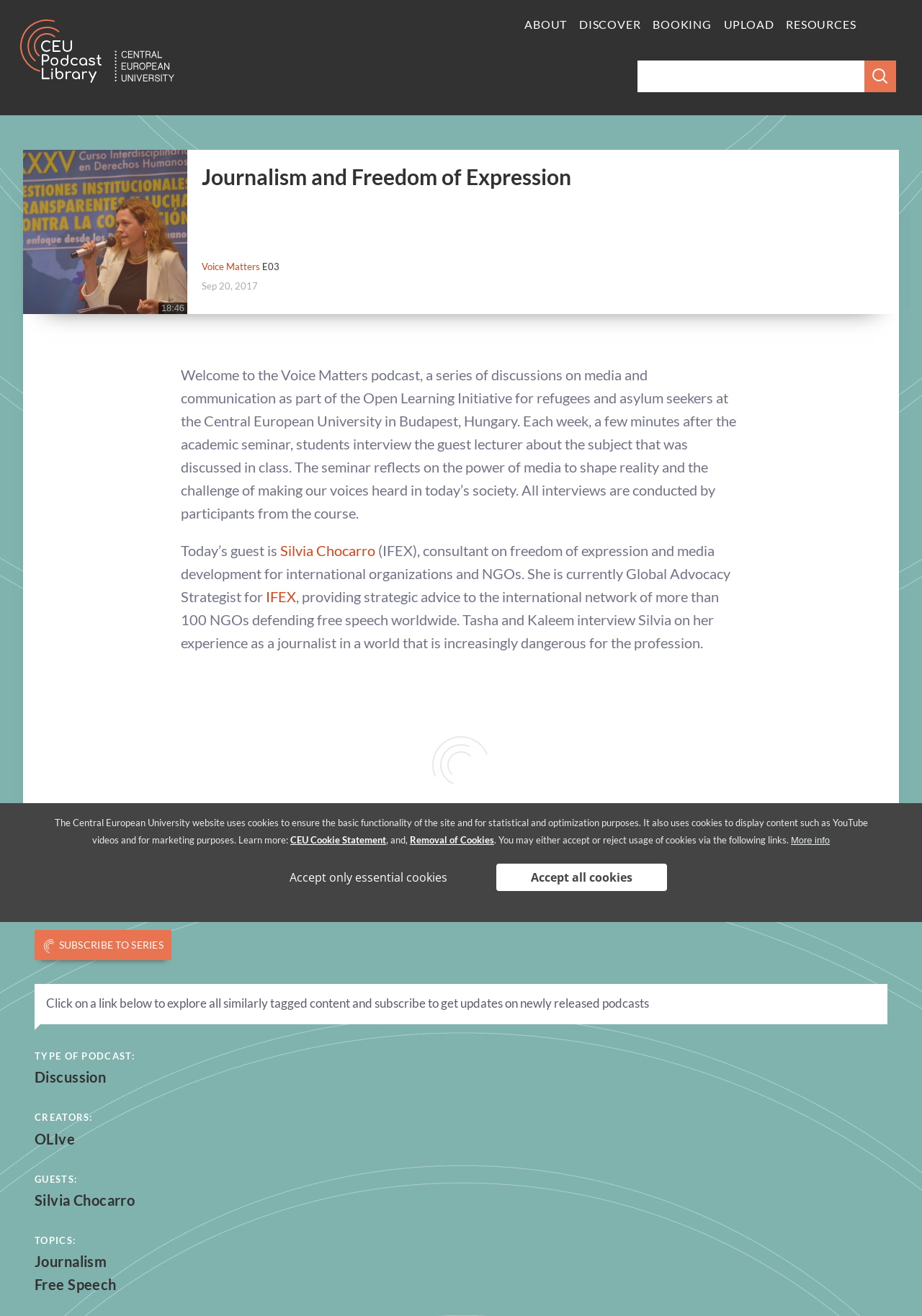Please specify the bounding box coordinates of the element that should be clicked to execute the given instruction: 'Search EnglishClub'. Ensure the coordinates are four float numbers between 0 and 1, expressed as [left, top, right, bottom].

None